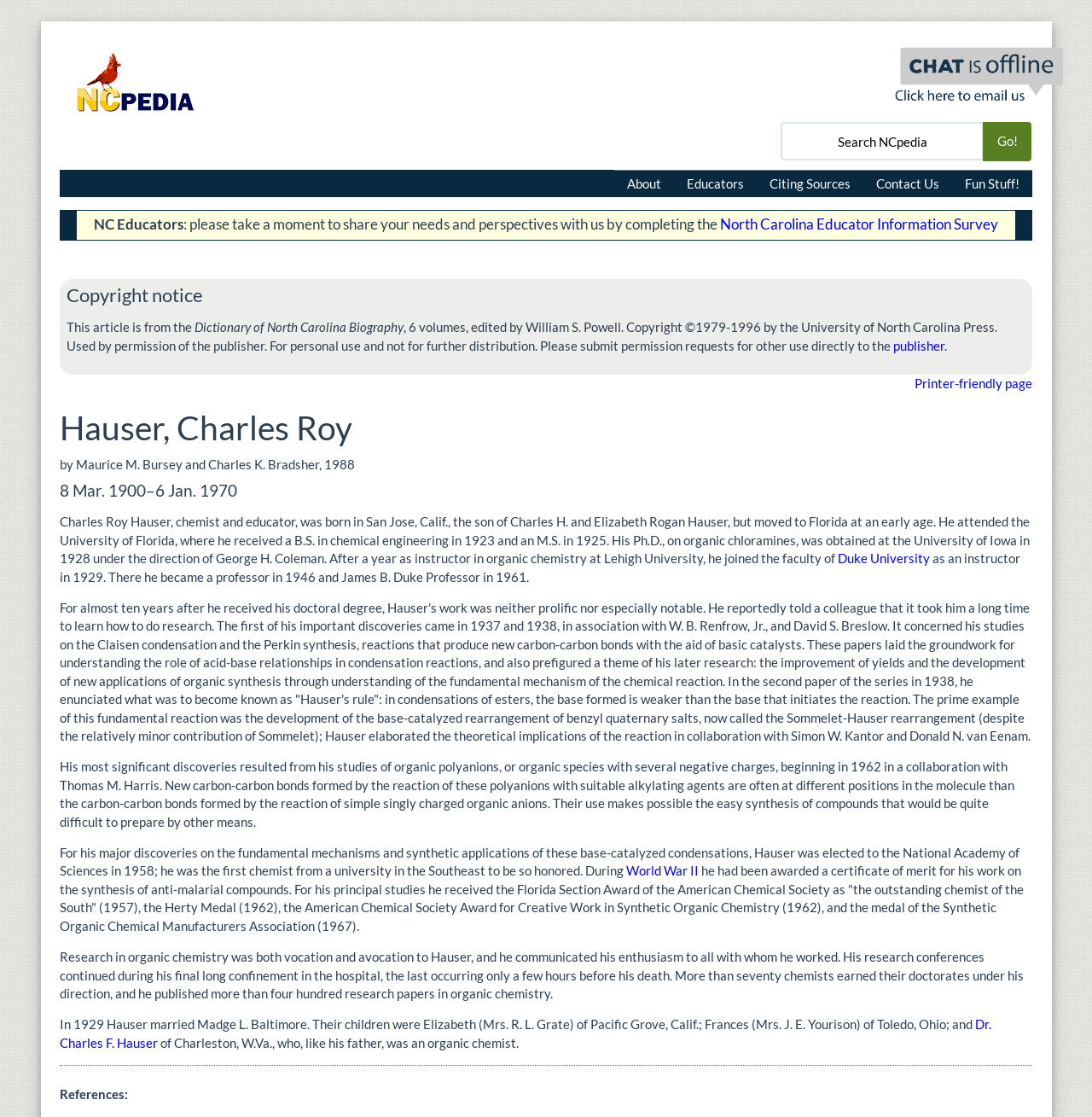Show the bounding box coordinates of the region that should be clicked to follow the instruction: "Read about Hauser, Charles Roy."

[0.055, 0.367, 0.945, 0.4]